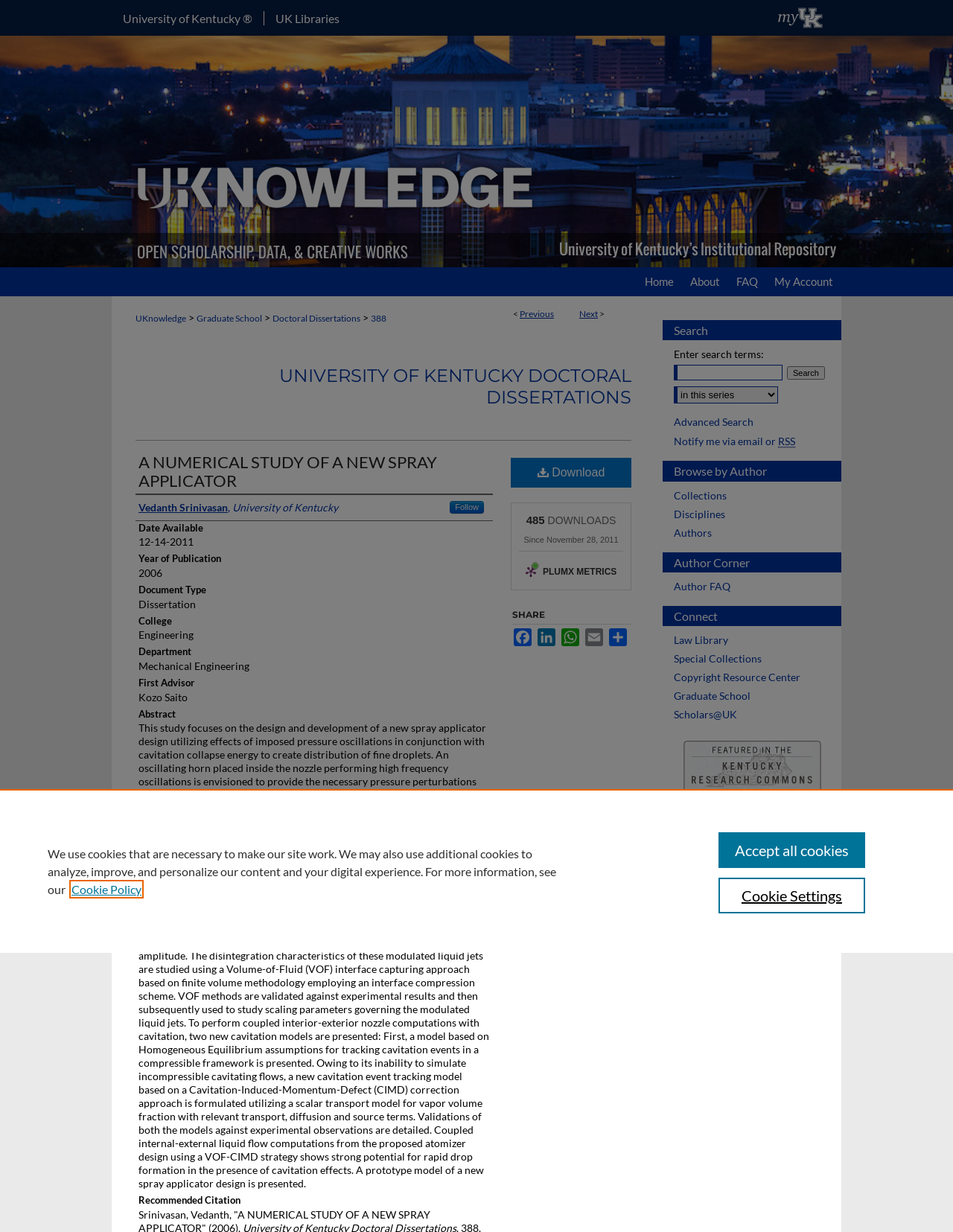Identify the bounding box coordinates of the region that needs to be clicked to carry out this instruction: "View the University of Kentucky Doctoral Dissertations". Provide these coordinates as four float numbers ranging from 0 to 1, i.e., [left, top, right, bottom].

[0.293, 0.296, 0.662, 0.331]